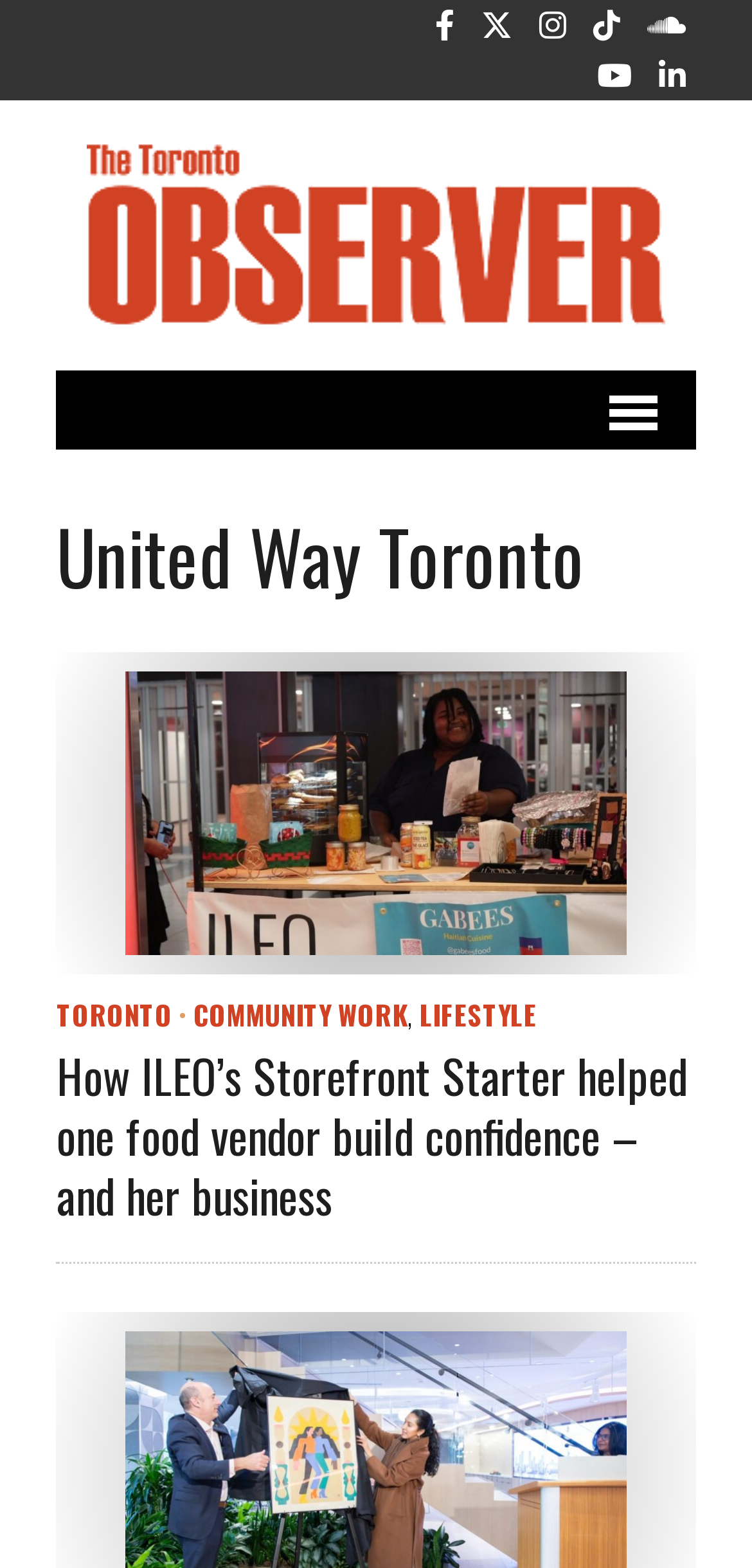Identify the bounding box of the UI element described as follows: "Community work". Provide the coordinates as four float numbers in the range of 0 to 1 [left, top, right, bottom].

[0.257, 0.633, 0.542, 0.659]